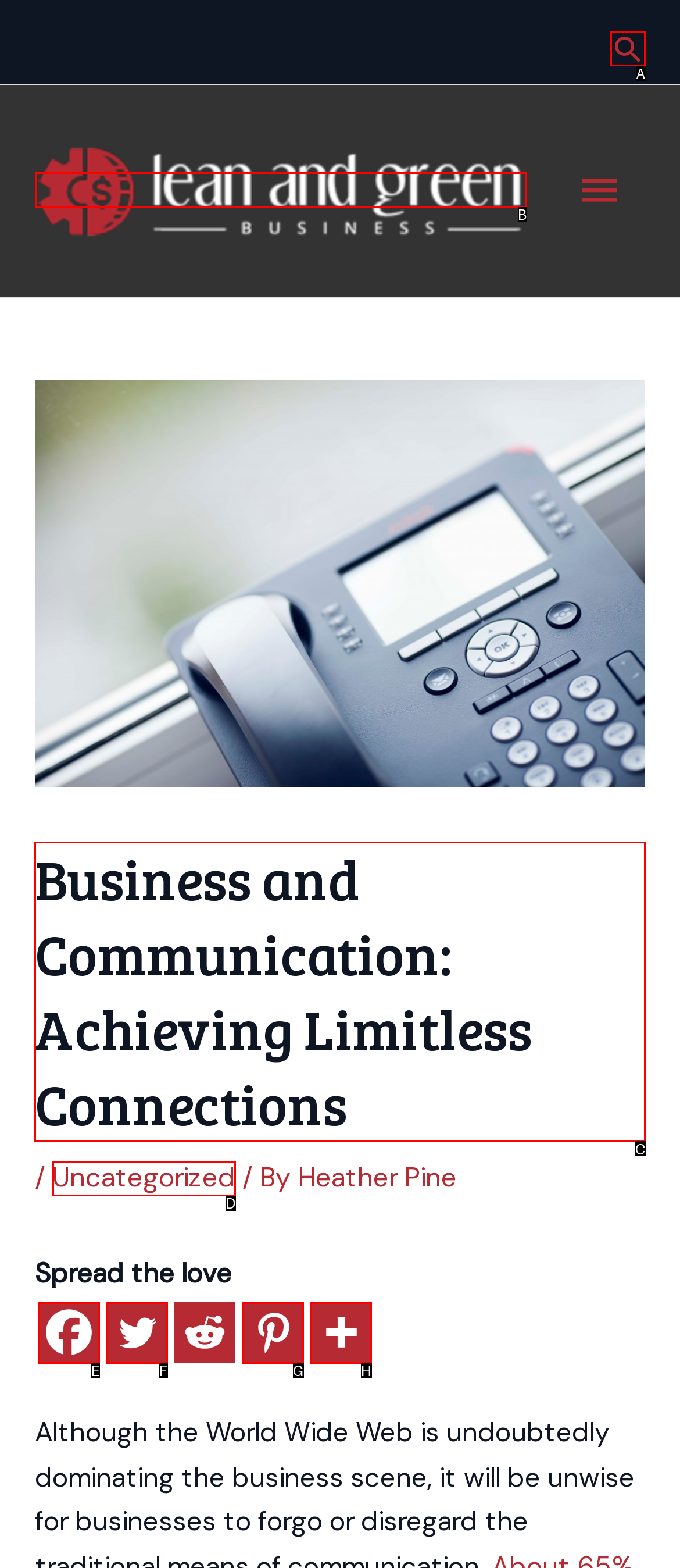Identify the correct option to click in order to accomplish the task: Read the article about business and communication Provide your answer with the letter of the selected choice.

C